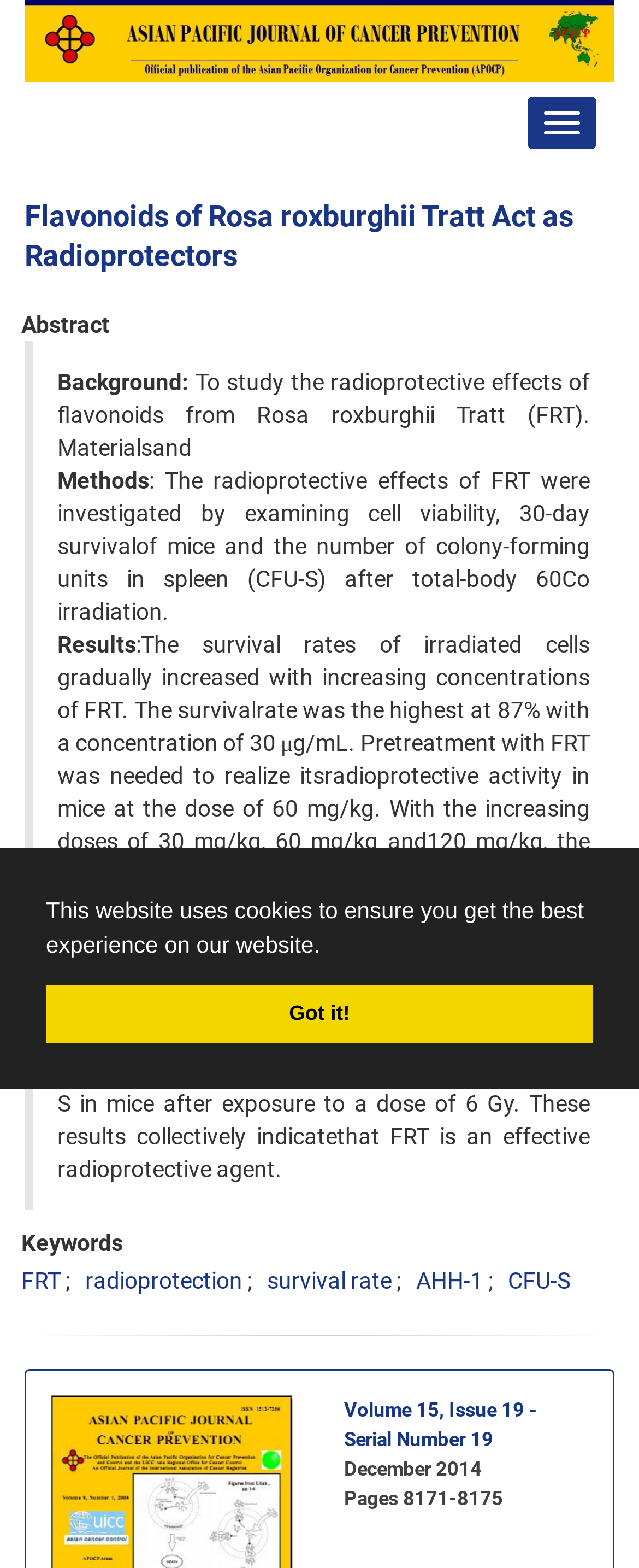Please find the bounding box coordinates of the element that must be clicked to perform the given instruction: "view Experiments". The coordinates should be four float numbers from 0 to 1, i.e., [left, top, right, bottom].

None